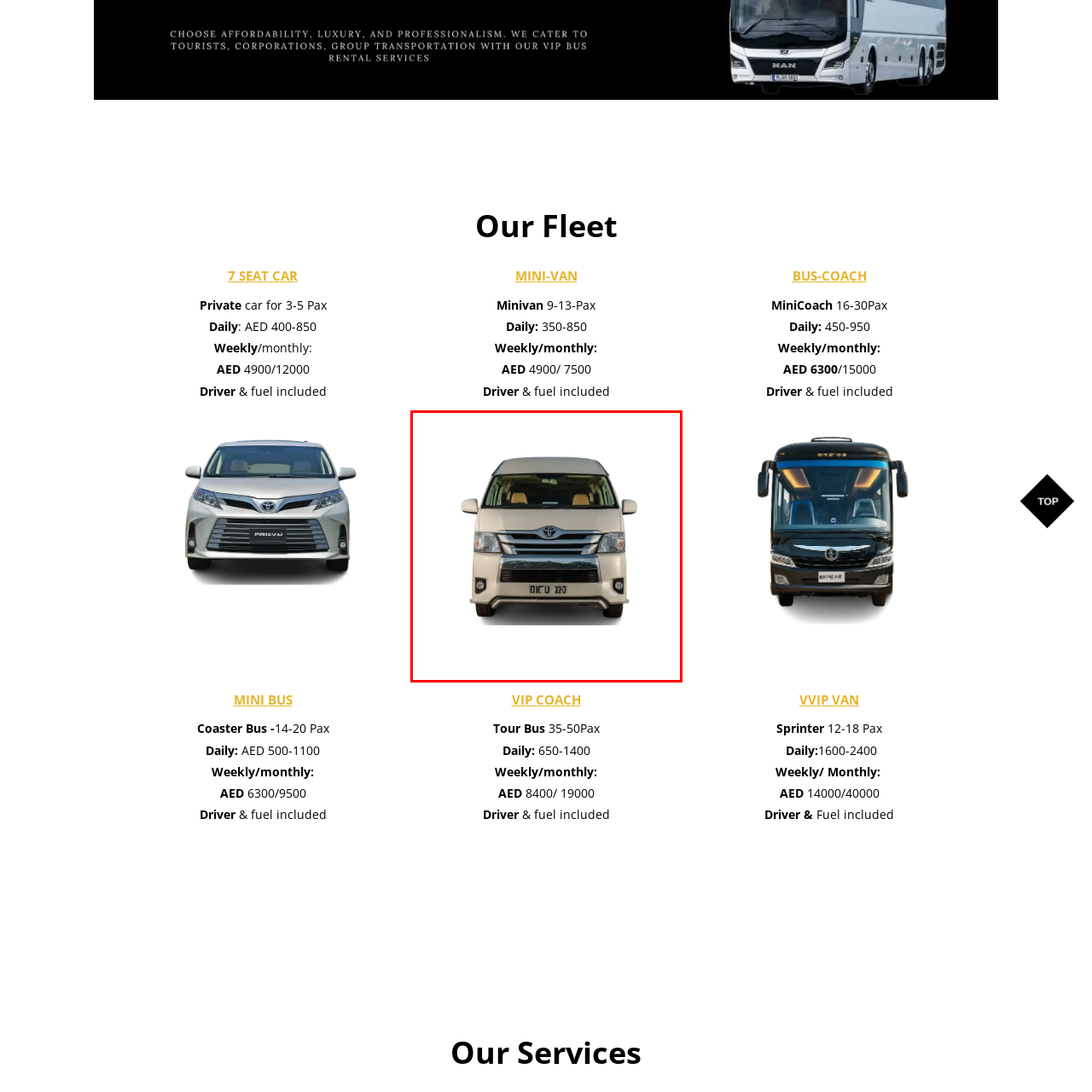In which city is the Toyota Hiace commonly used for transportation?
Analyze the image within the red frame and provide a concise answer using only one word or a short phrase.

Dubai